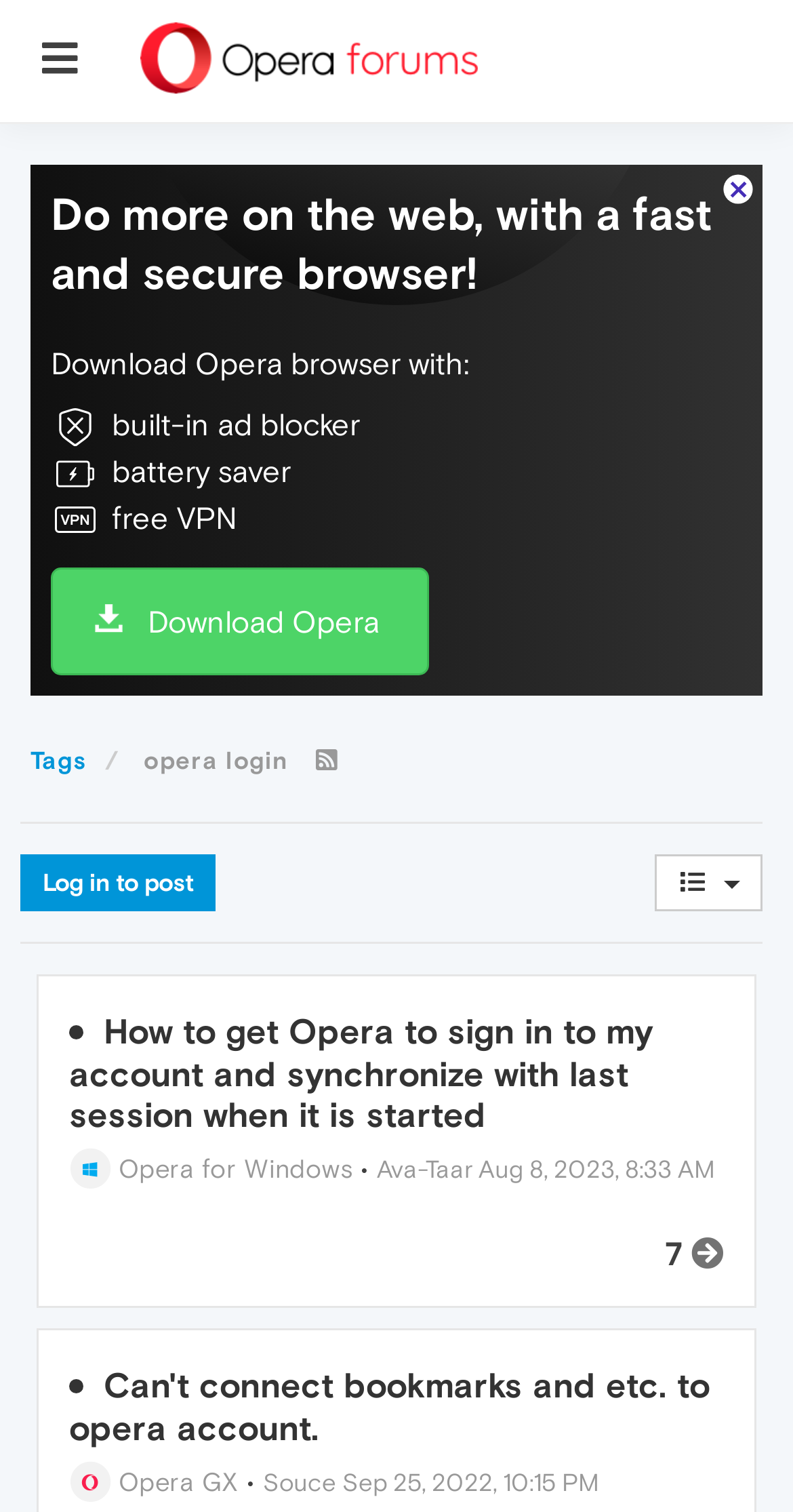Find and provide the bounding box coordinates for the UI element described with: "All categories".

[0.826, 0.565, 0.962, 0.603]